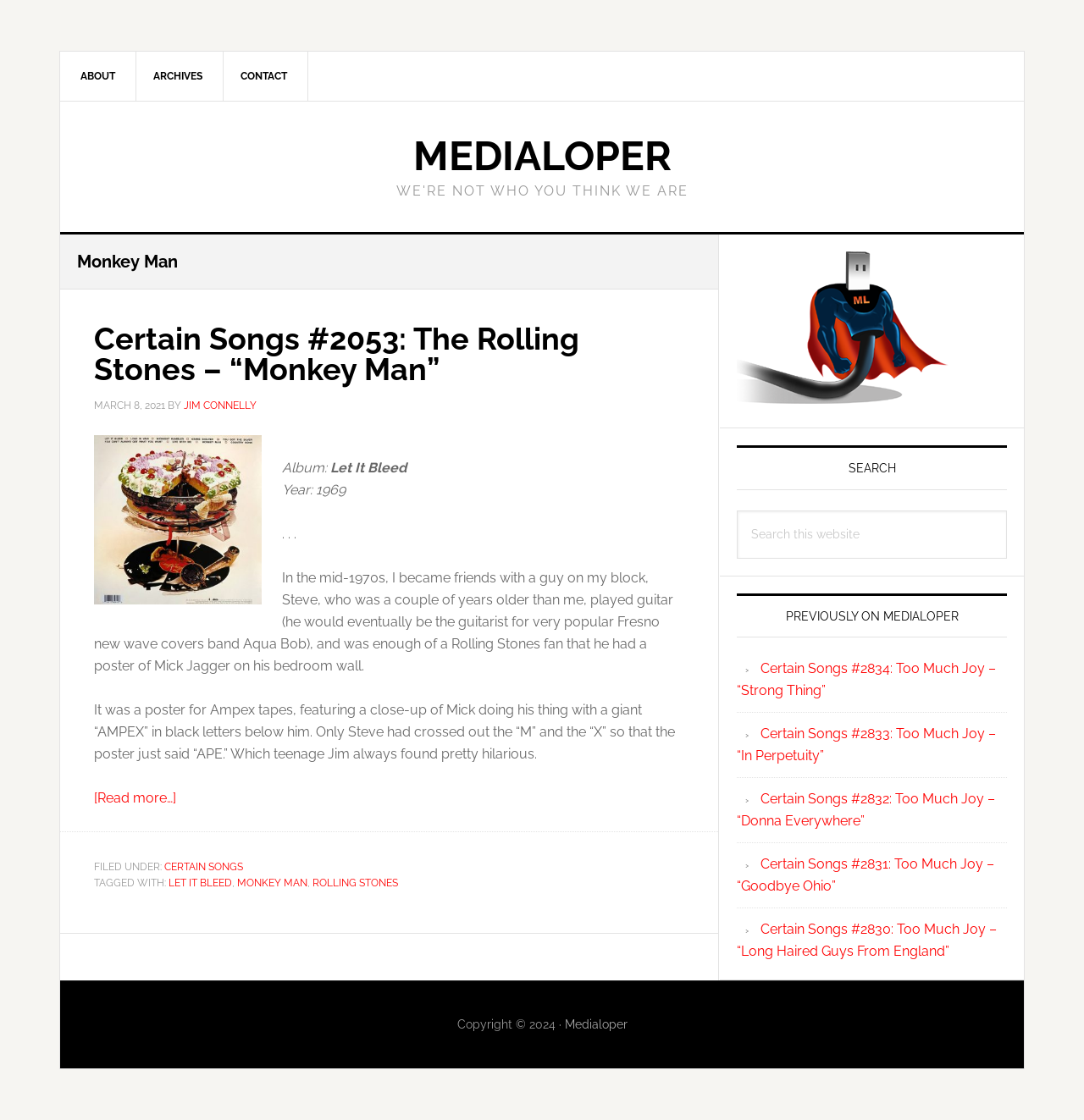Use a single word or phrase to answer this question: 
How many previous articles are listed in the primary sidebar?

5